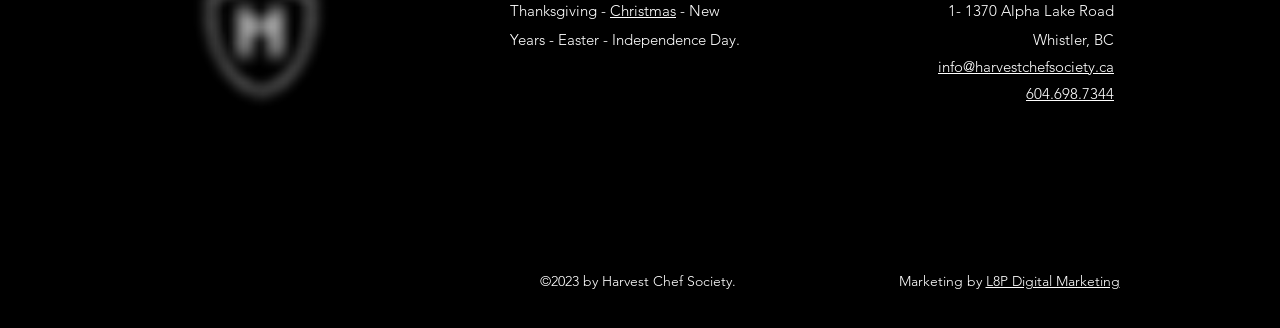Please provide a short answer using a single word or phrase for the question:
What is the email address of Harvest Chef Society?

info@harvestchefsociety.ca